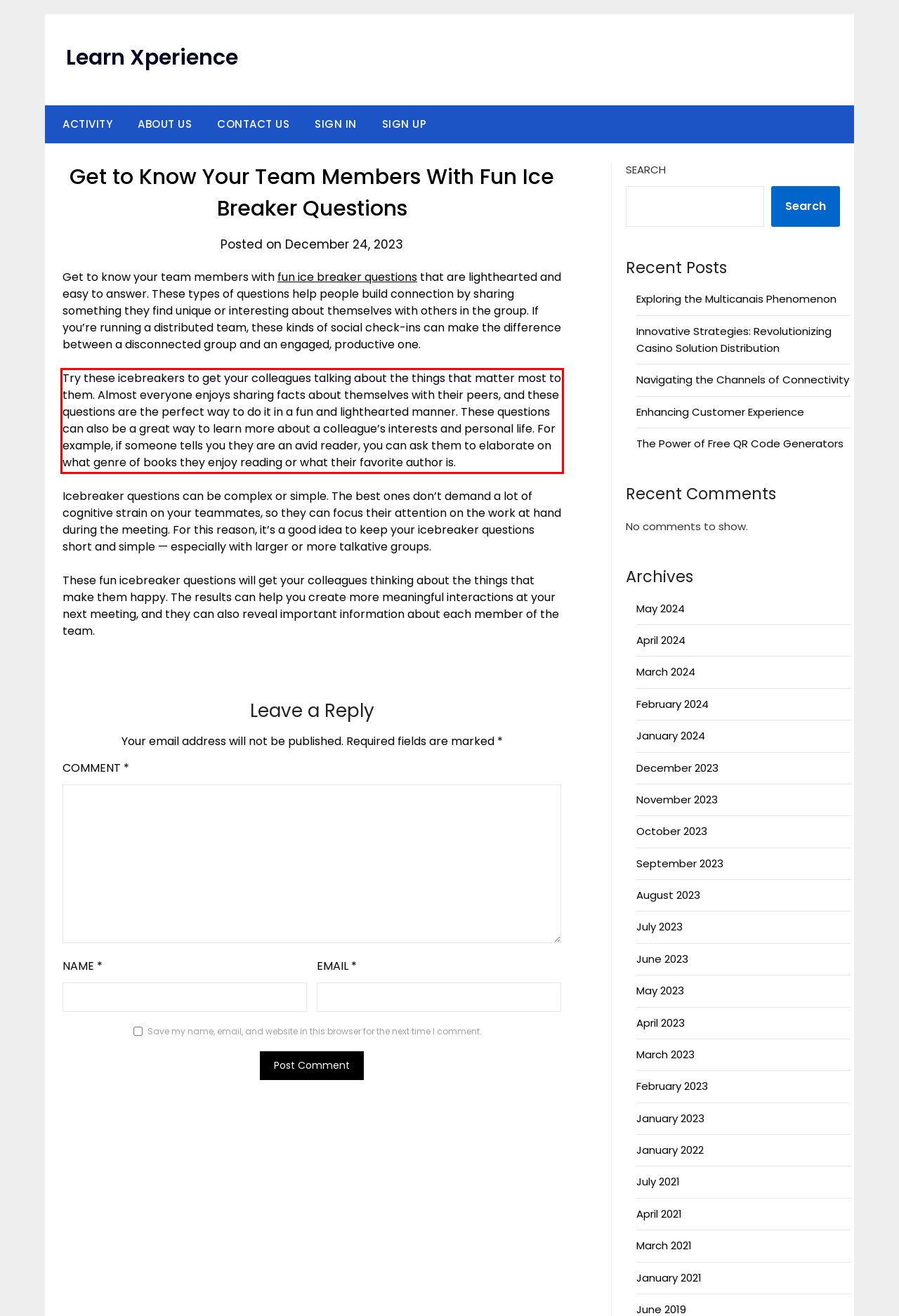You have a screenshot with a red rectangle around a UI element. Recognize and extract the text within this red bounding box using OCR.

Try these icebreakers to get your colleagues talking about the things that matter most to them. Almost everyone enjoys sharing facts about themselves with their peers, and these questions are the perfect way to do it in a fun and lighthearted manner. These questions can also be a great way to learn more about a colleague’s interests and personal life. For example, if someone tells you they are an avid reader, you can ask them to elaborate on what genre of books they enjoy reading or what their favorite author is.